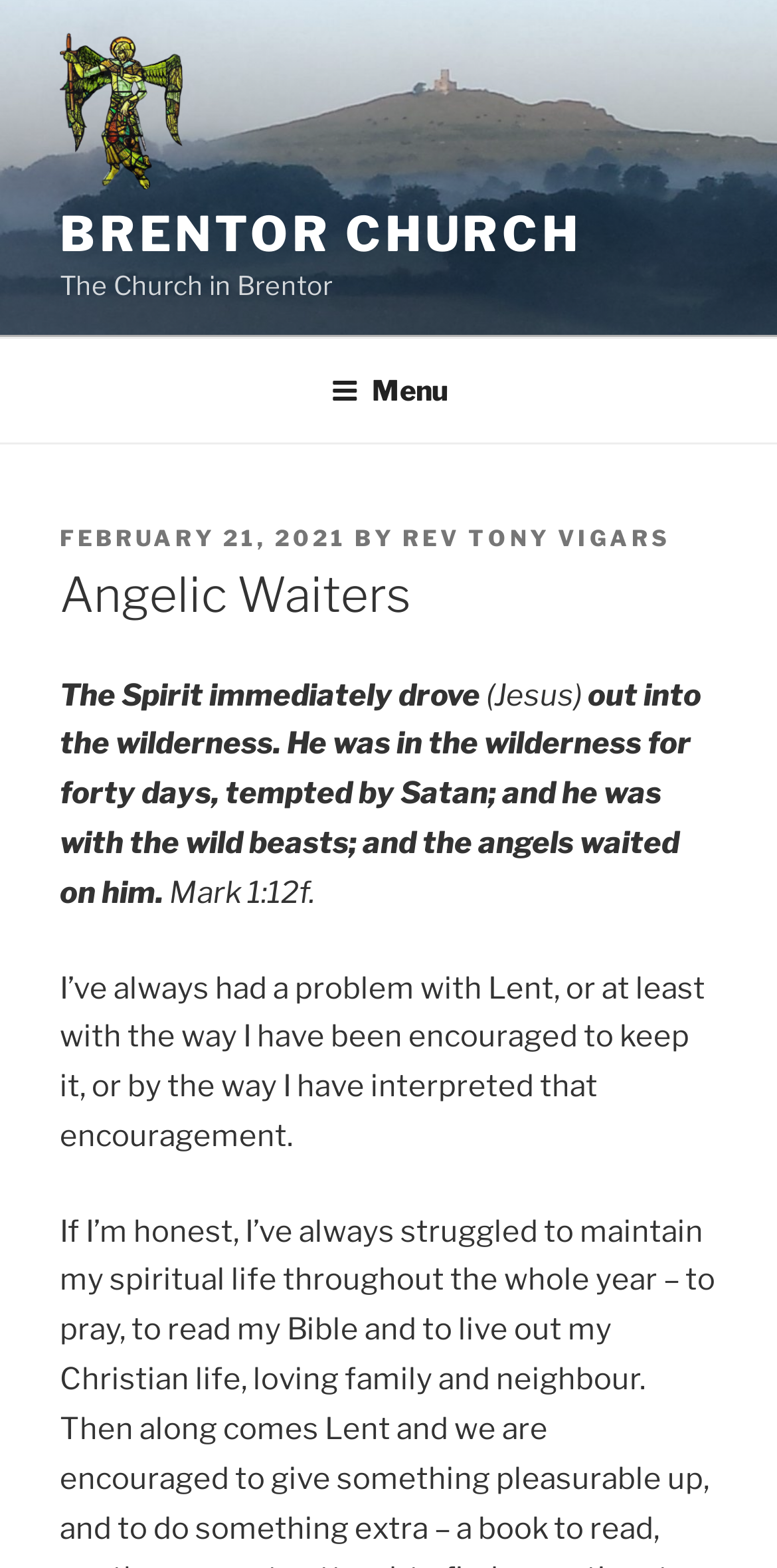Write an exhaustive caption that covers the webpage's main aspects.

The webpage is about Angelic Waiters and Brentor Church. At the top left, there is a link to "Brentor Church" accompanied by a small image of the church. Next to it, there is a larger link to "BRENTOR CHURCH". Below these links, there is a static text "The Church in Brentor". 

On the top of the page, there is a navigation menu labeled "Top Menu" that spans the entire width of the page. Within this menu, there is a button labeled "Menu" that can be expanded. 

When the menu is expanded, a header section appears below it. This section contains a static text "POSTED ON" followed by a link to a date "FEBRUARY 21, 2021" and a time. Next to the date, there is a static text "BY" followed by a link to the author "REV TONY VIGARS". 

Below the header section, there is a heading "Angelic Waiters". The main content of the page starts with a static text "The Spirit immediately drove" followed by another static text "(Jesus)". The text then continues with a passage from Mark 1:12f, describing Jesus being tempted by Satan in the wilderness and being waited on by angels. 

The passage is followed by a reflection from the author, "I’ve always had a problem with Lent, or at least with the way I have been encouraged to keep it, or by the way I have interpreted that encouragement."